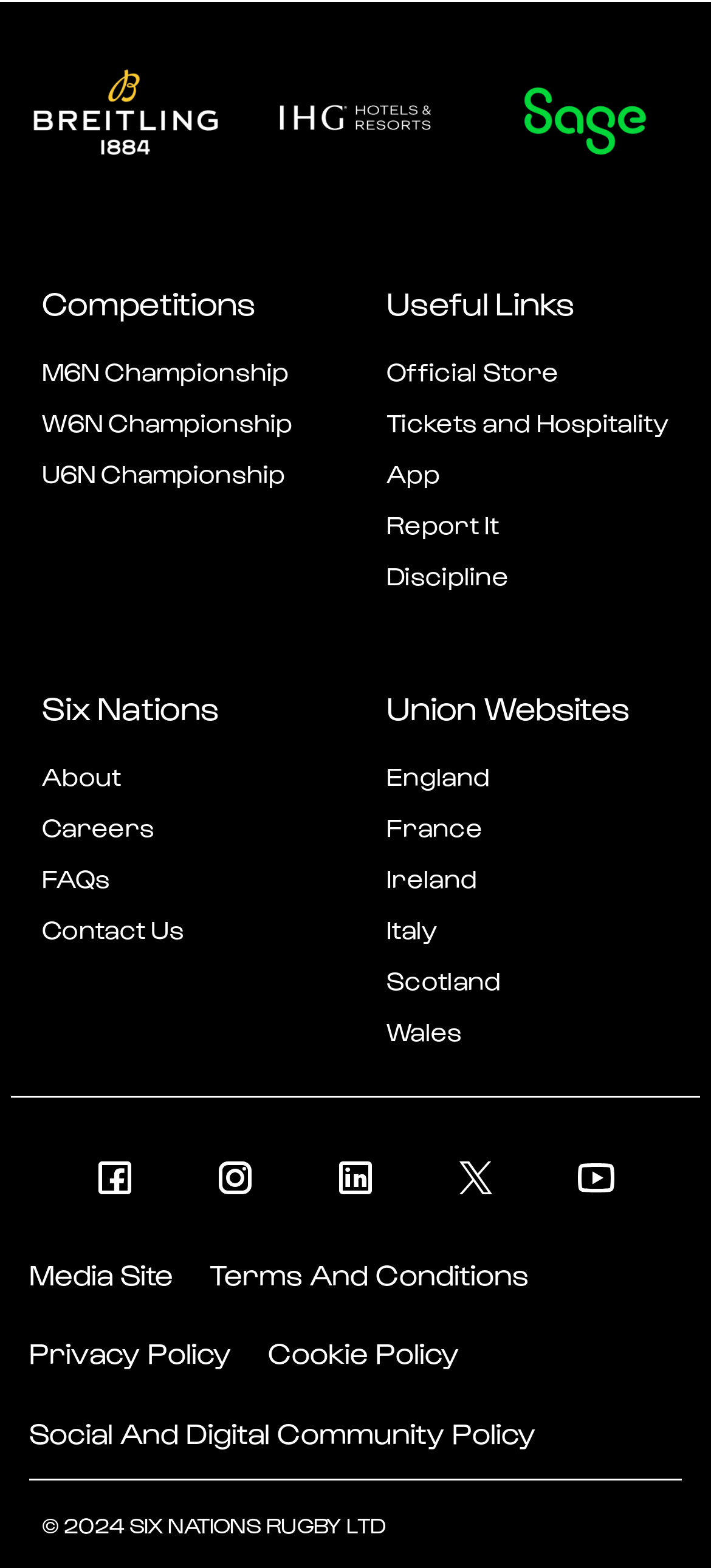Specify the bounding box coordinates of the area to click in order to follow the given instruction: "View M6N Championship."

[0.059, 0.225, 0.456, 0.248]